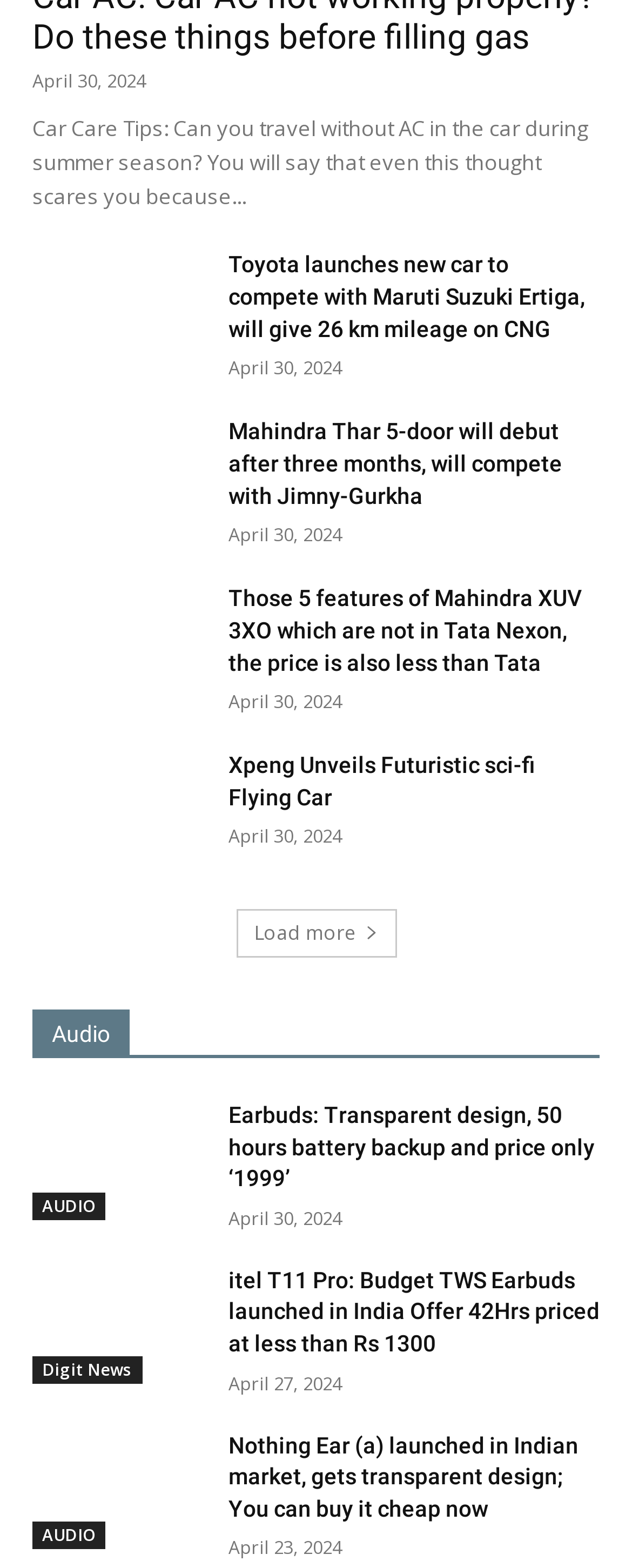Please predict the bounding box coordinates of the element's region where a click is necessary to complete the following instruction: "Check the details of Mahindra Thar 5-door". The coordinates should be represented by four float numbers between 0 and 1, i.e., [left, top, right, bottom].

[0.051, 0.264, 0.321, 0.34]